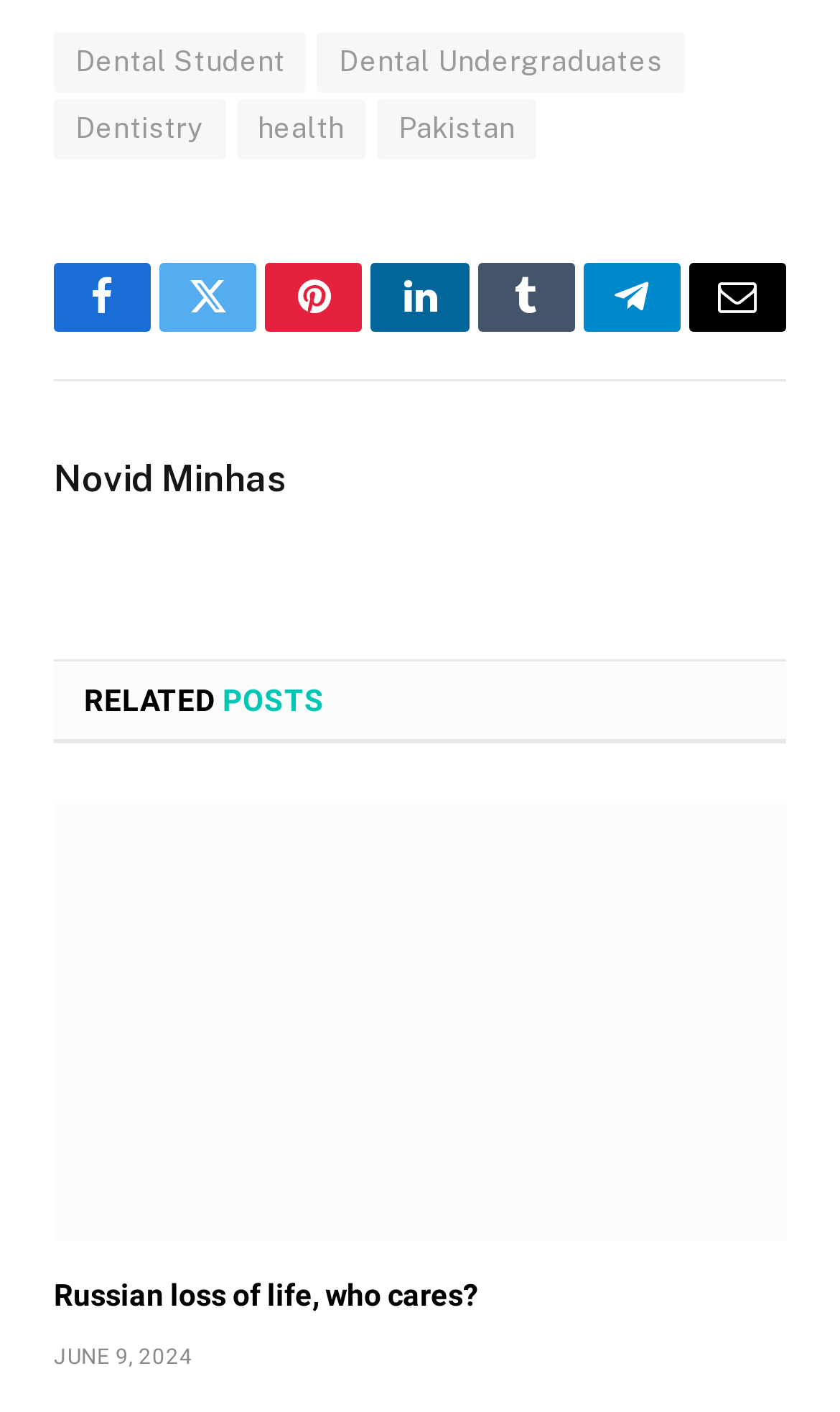Please identify the bounding box coordinates of the region to click in order to complete the task: "Click on Dental Student". The coordinates must be four float numbers between 0 and 1, specified as [left, top, right, bottom].

[0.064, 0.023, 0.365, 0.066]